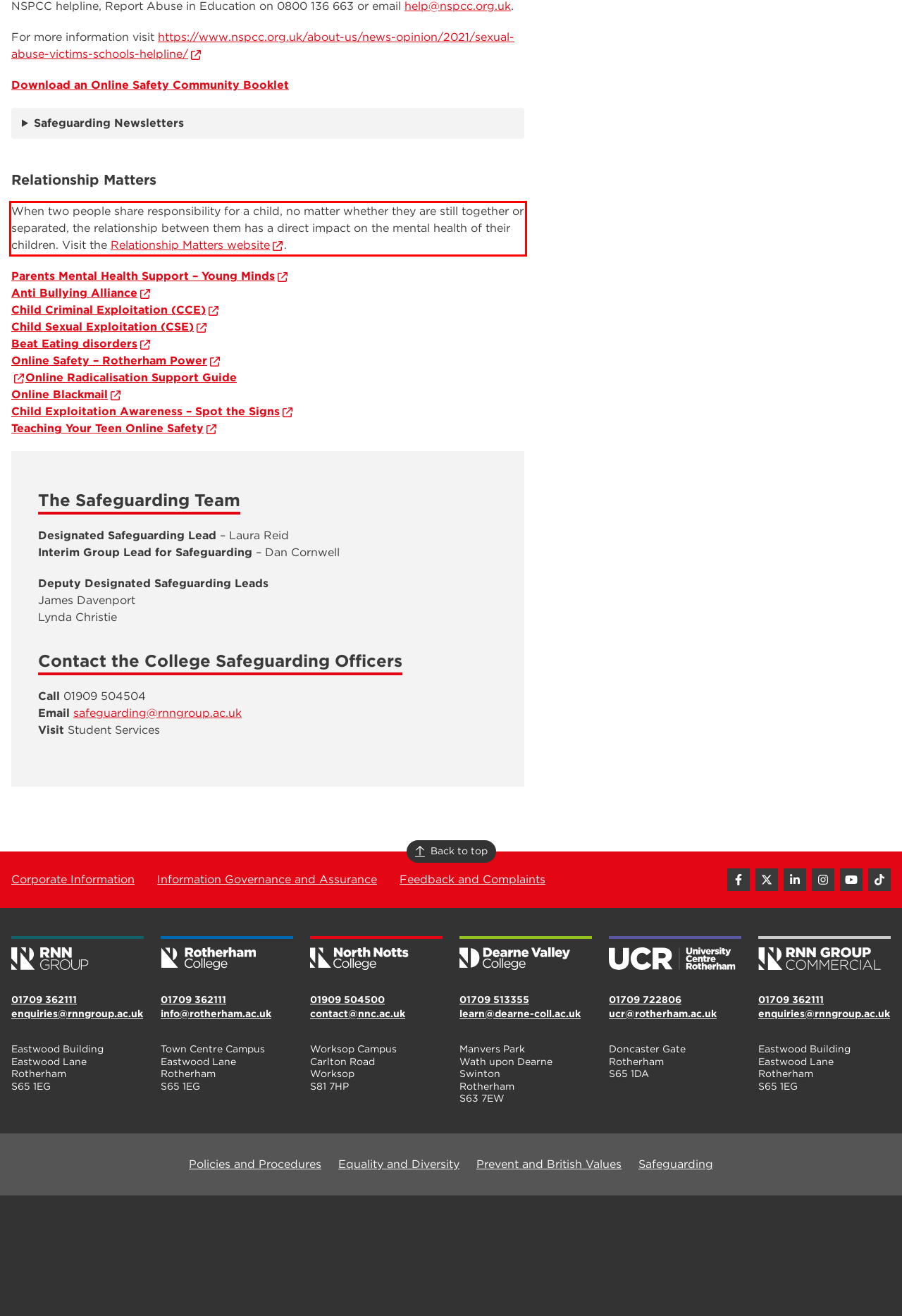Please extract the text content within the red bounding box on the webpage screenshot using OCR.

When two people share responsibility for a child, no matter whether they are still together or separated, the relationship between them has a direct impact on the mental health of their children. Visit the Relationship Matters website.